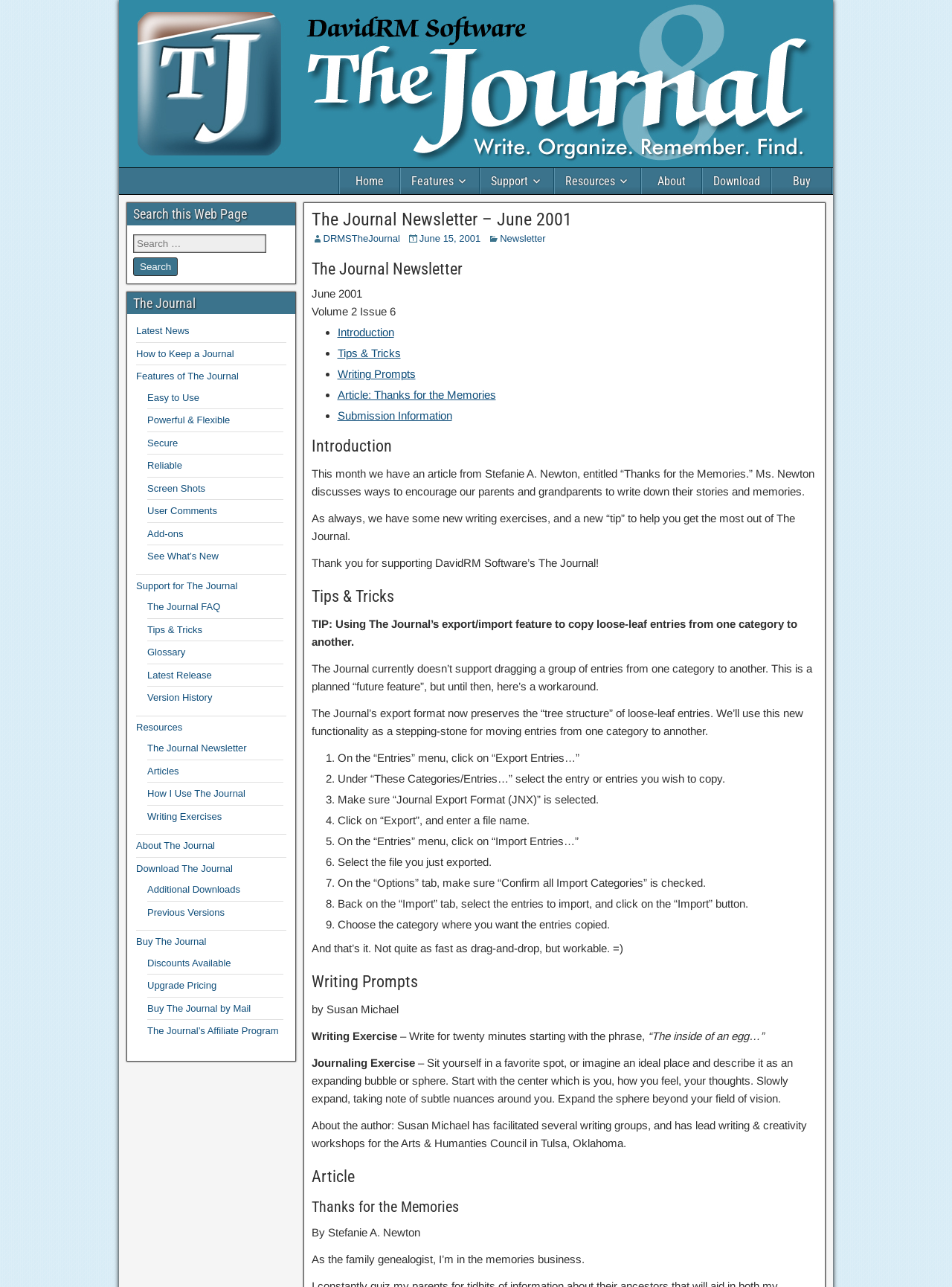Could you locate the bounding box coordinates for the section that should be clicked to accomplish this task: "View the 'Latest News'".

[0.143, 0.253, 0.199, 0.261]